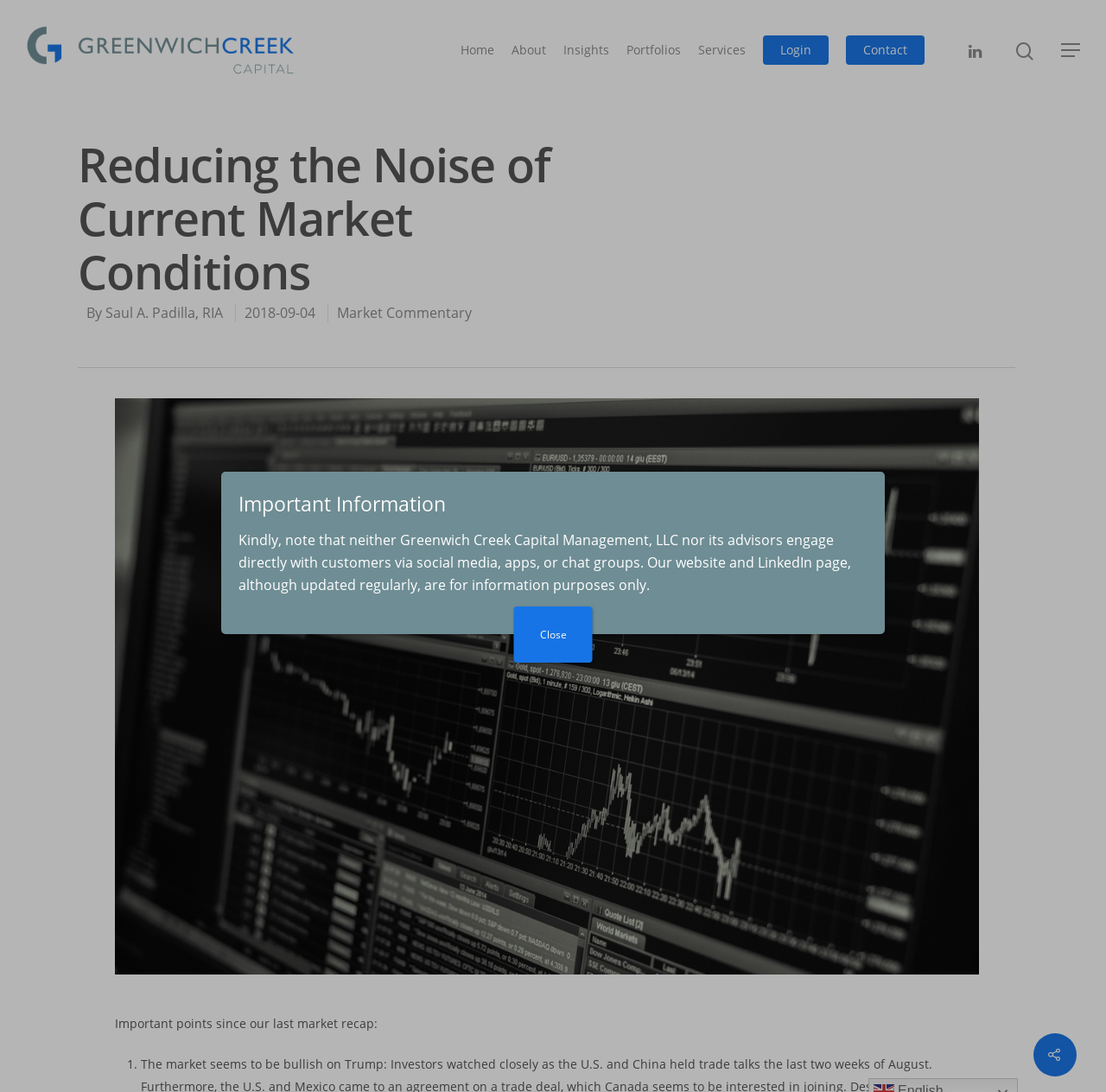Can you find the bounding box coordinates for the UI element given this description: "Portfolios"? Provide the coordinates as four float numbers between 0 and 1: [left, top, right, bottom].

[0.559, 0.038, 0.623, 0.054]